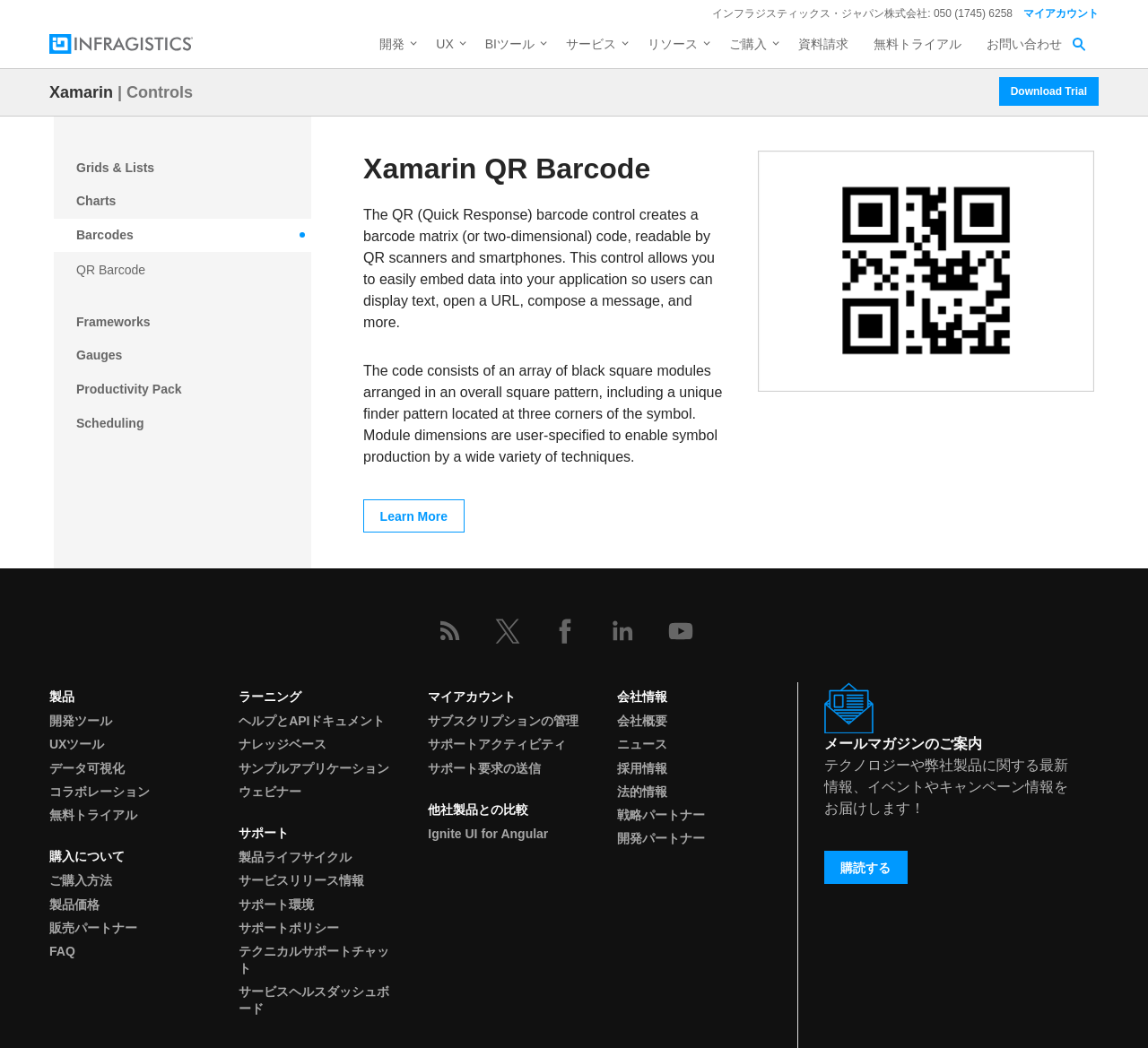What is the name of the product category?
Use the information from the screenshot to give a comprehensive response to the question.

I found this information by looking at the top of the webpage, where it says 'Barcode Components – Xamarin | Ultimate UI'.